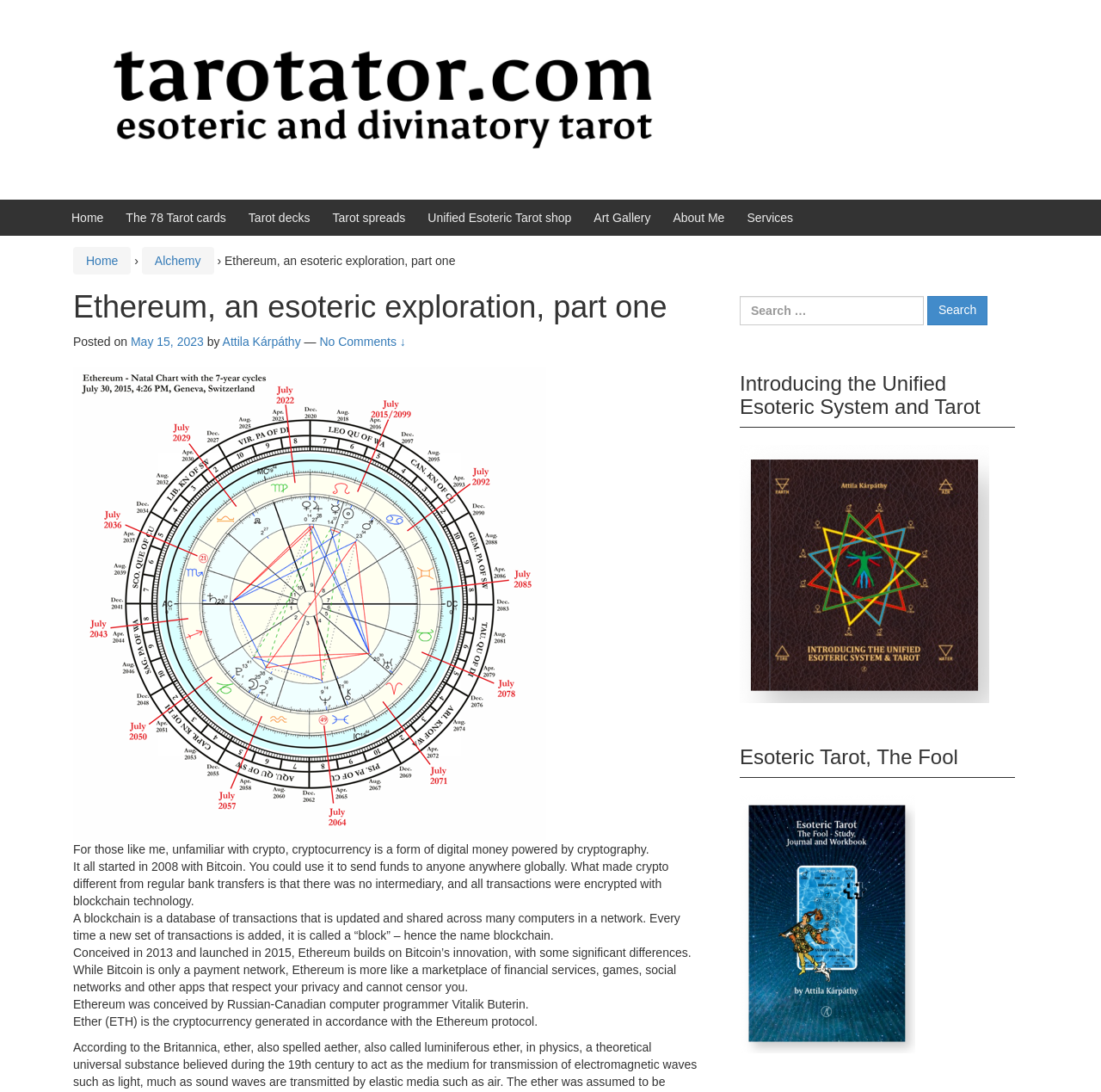Determine the bounding box coordinates of the section to be clicked to follow the instruction: "Click on the 'Esoteric and Divinatory Tarot' link". The coordinates should be given as four float numbers between 0 and 1, formatted as [left, top, right, bottom].

[0.055, 0.084, 0.641, 0.097]